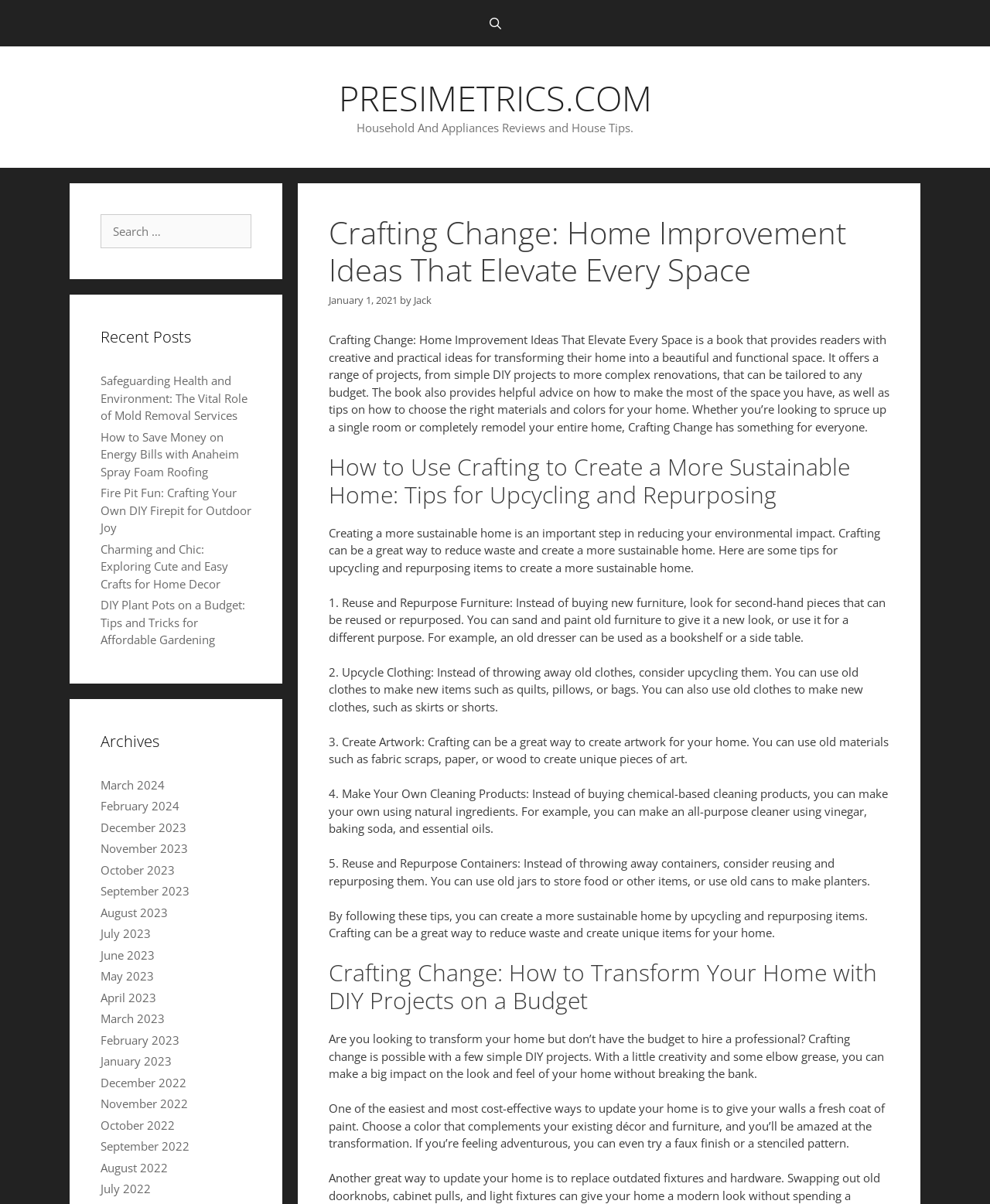Explain the features and main sections of the webpage comprehensively.

The webpage is about Crafting Change, a website that provides home improvement ideas and tips. At the top, there is a navigation bar with a search bar on the right side. Below the navigation bar, there is a banner with the website's name, "Crafting Change: Home Improvement Ideas That Elevate Every Space – PRESIMETRICS.COM", and a tagline "Household And Appliances Reviews and House Tips." 

The main content area is divided into several sections. The first section has a heading "Crafting Change: Home Improvement Ideas That Elevate Every Space" and a brief description of the book, which provides creative and practical ideas for transforming homes into beautiful and functional spaces. 

Below this section, there are several articles and tips on home improvement, including "How to Use Crafting to Create a More Sustainable Home: Tips for Upcycling and Repurposing", "Crafting Change: How to Transform Your Home with DIY Projects on a Budget", and more. Each article has a heading and a brief summary of the content.

On the right side of the page, there are two complementary sections. The top section has a search box with a label "Search for:". The bottom section has a heading "Recent Posts" and lists several recent articles, including "Safeguarding Health and Environment: The Vital Role of Mold Removal Services", "How to Save Money on Energy Bills with Anaheim Spray Foam Roofing", and more. Below the recent posts section, there is an "Archives" section that lists links to articles from different months, from March 2024 to July 2022.